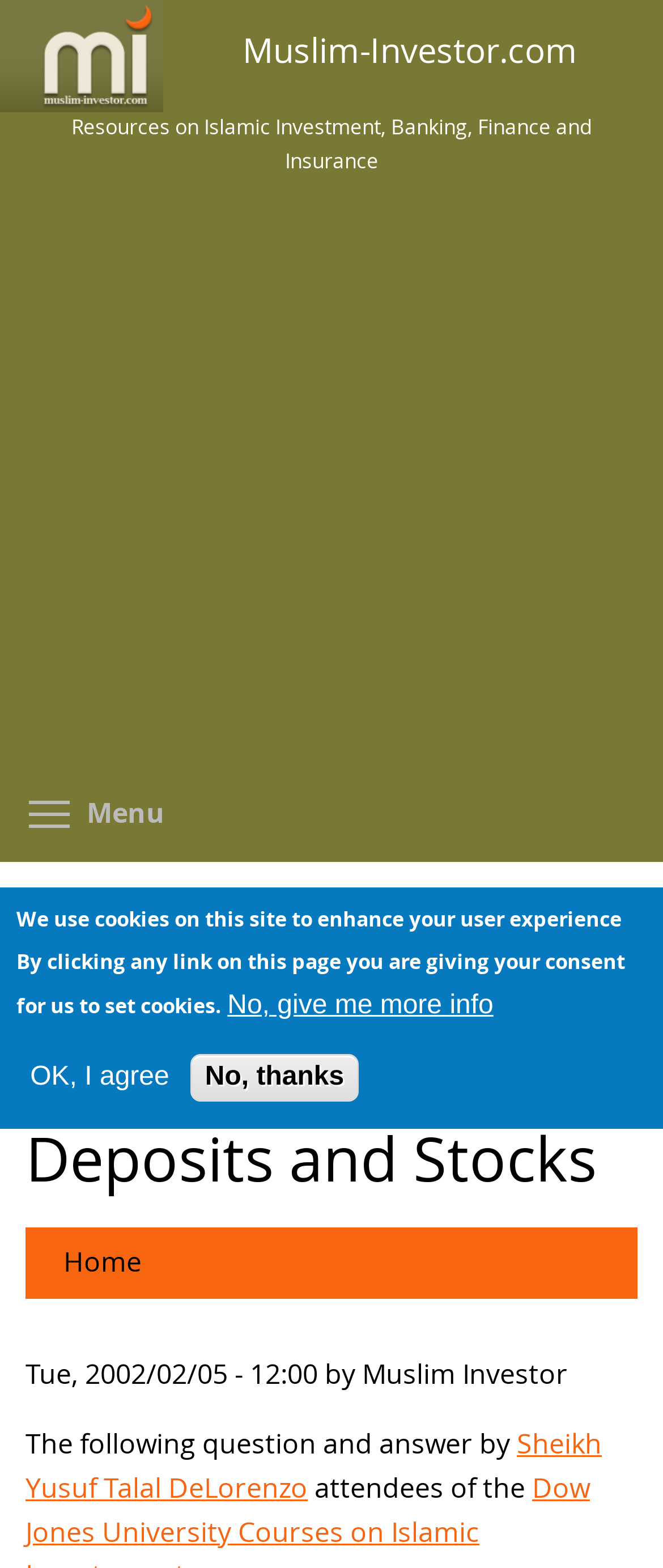For the given element description No, thanks, determine the bounding box coordinates of the UI element. The coordinates should follow the format (top-left x, top-left y, bottom-right x, bottom-right y) and be within the range of 0 to 1.

[0.286, 0.672, 0.542, 0.703]